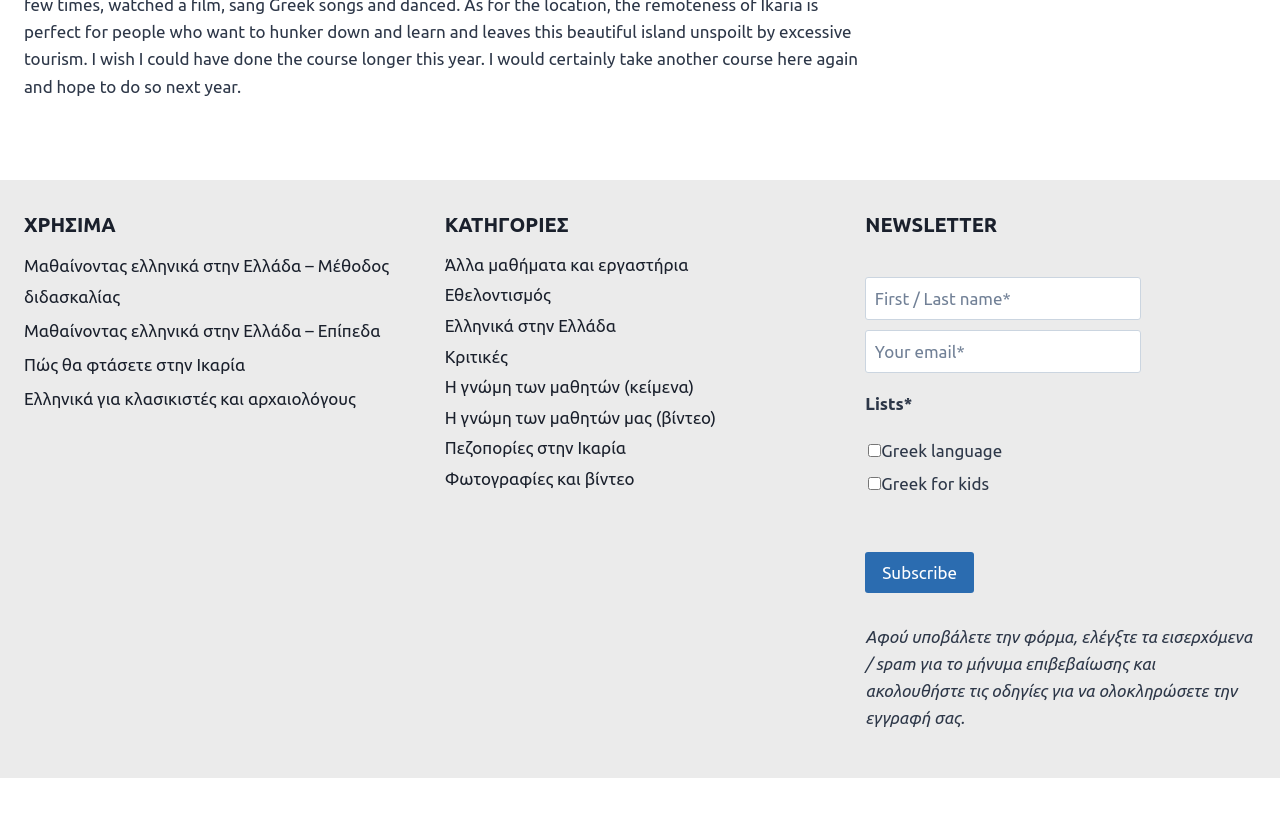Identify the bounding box coordinates for the UI element described as: "Άλλα μαθήματα και εργαστήρια".

[0.347, 0.308, 0.538, 0.331]